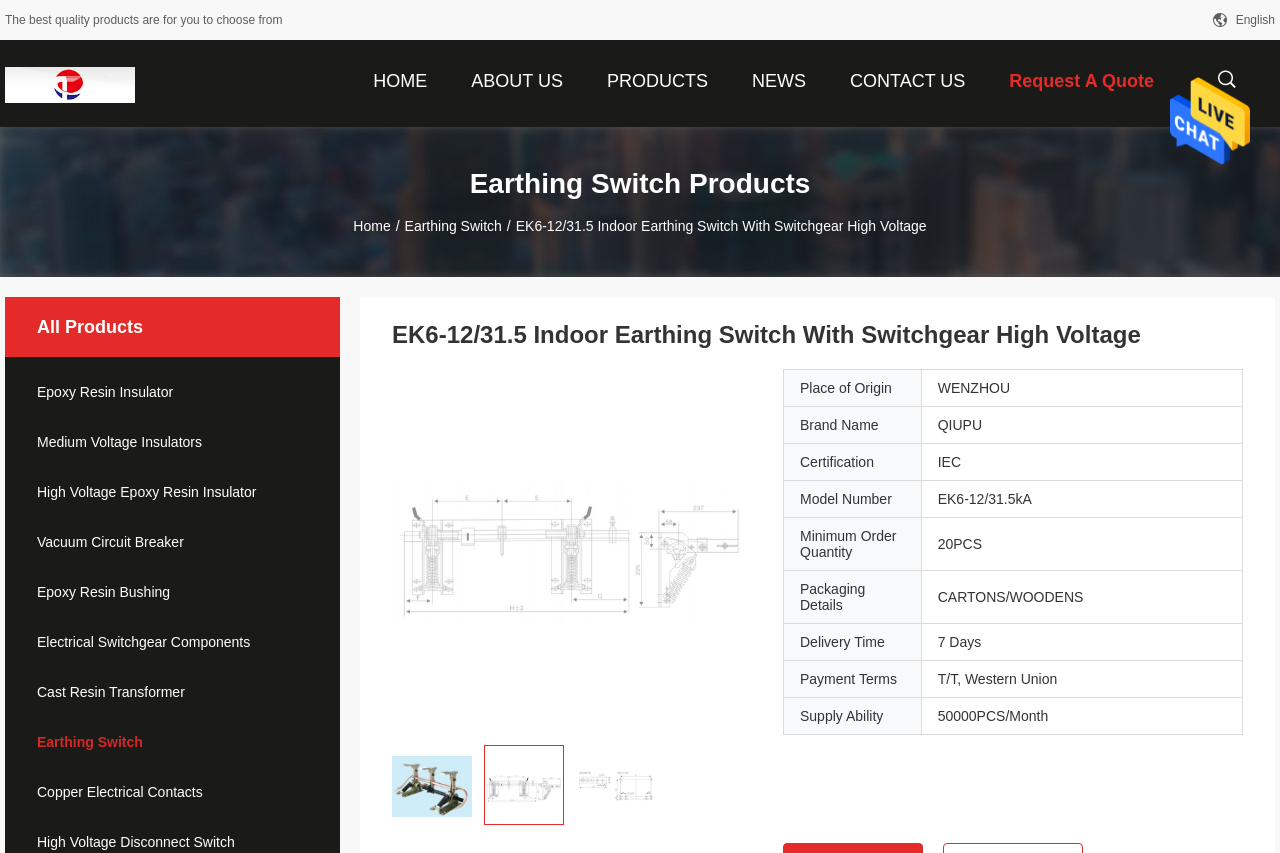Bounding box coordinates are given in the format (top-left x, top-left y, bottom-right x, bottom-right y). All values should be floating point numbers between 0 and 1. Provide the bounding box coordinate for the UI element described as: 描述

[0.95, 0.081, 0.966, 0.149]